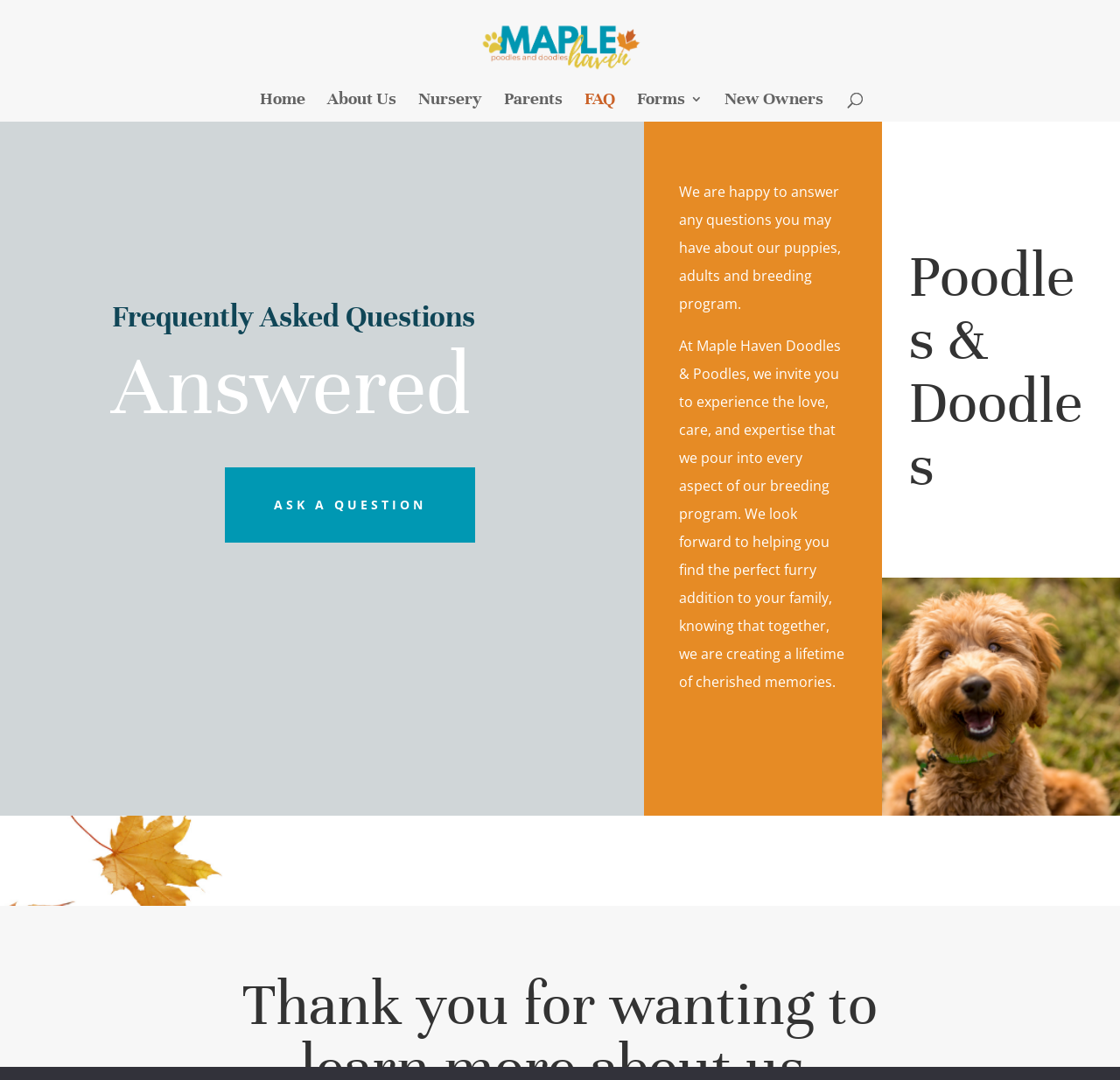How many links are in the top navigation menu?
Respond to the question with a single word or phrase according to the image.

7